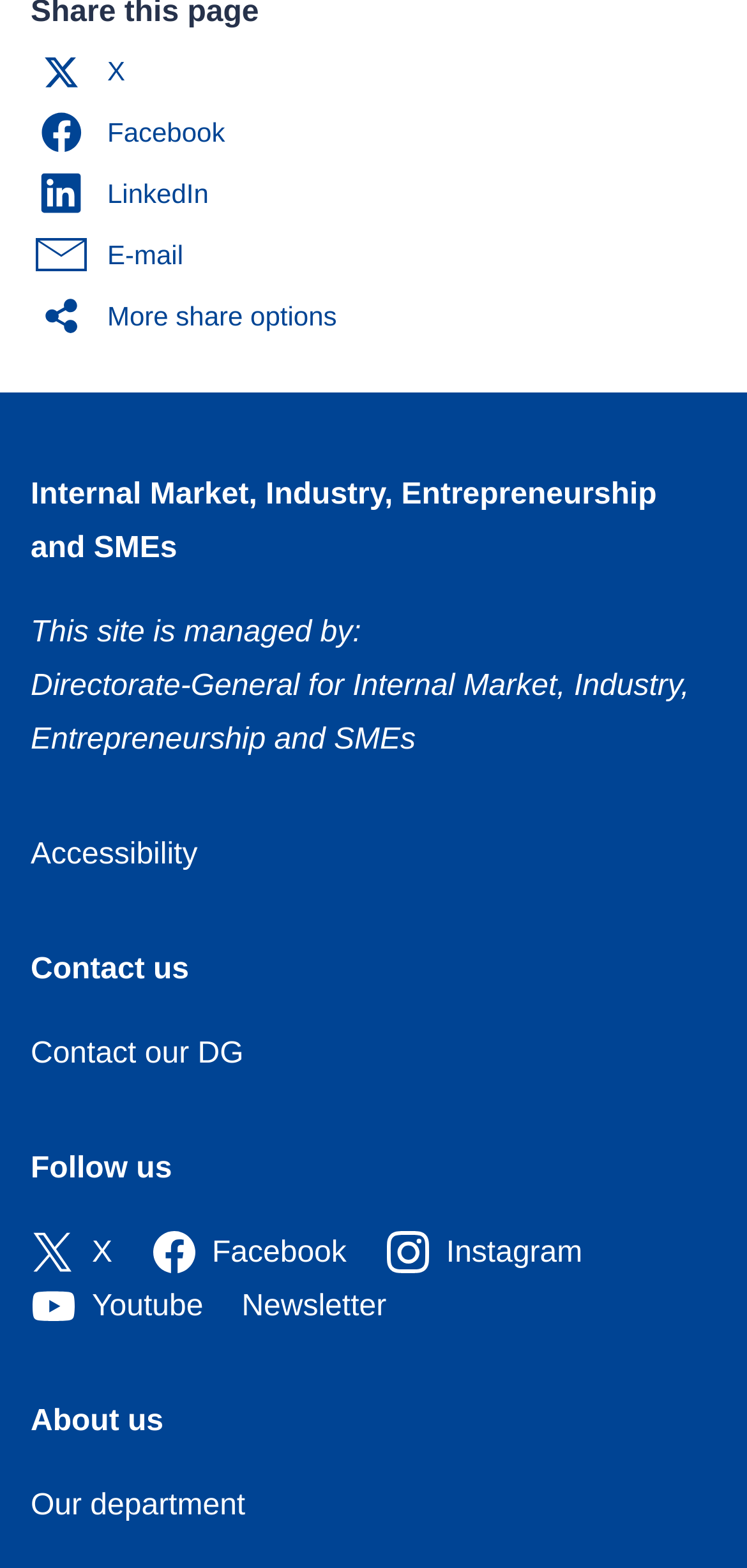Identify the bounding box coordinates of the element to click to follow this instruction: 'Click the 'X' button to close the window'. Ensure the coordinates are four float values between 0 and 1, provided as [left, top, right, bottom].

[0.041, 0.025, 0.198, 0.064]